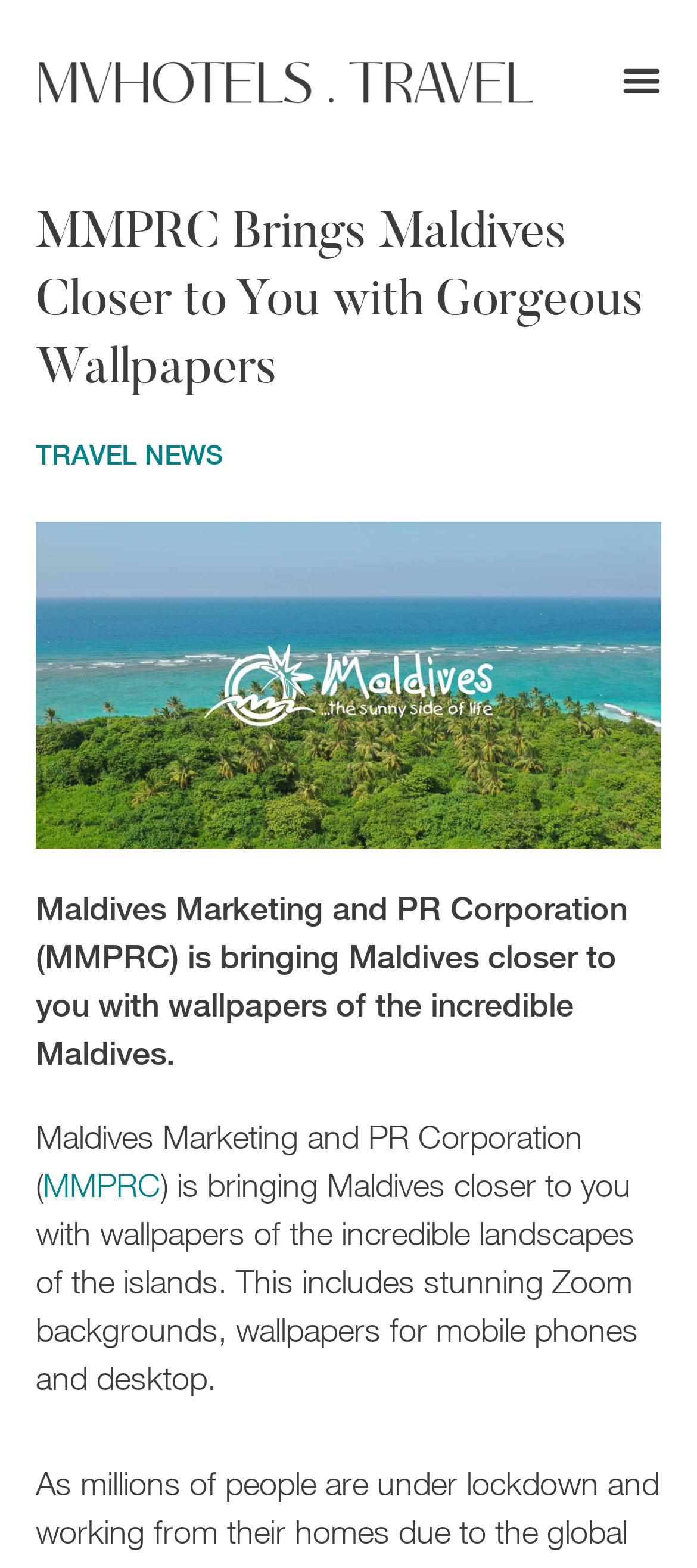Construct a thorough caption encompassing all aspects of the webpage.

The webpage is about Maldives Marketing and PR Corporation (MMPRC) and its effort to bring Maldives closer to users through wallpapers. At the top left of the page, there is a link, followed by a button labeled "Menu Toggle" at the top right corner. Below the button, there is a link labeled "TRAVEL NEWS" at the top left section of the page.

The main content of the page is headed by a title "MMPRC Brings Maldives Closer to You with Gorgeous Wallpapers", which is positioned at the top center of the page. Below the title, there is a large image that takes up most of the page's width, showcasing the beauty of Maldives.

Underneath the image, there is a paragraph of text that summarizes the purpose of MMPRC, which is to bring Maldives closer to users through wallpapers of the incredible landscapes of the islands. This includes stunning Zoom backgrounds, wallpapers for mobile phones, and desktop. The text is positioned at the center of the page.

At the bottom left of the page, there is a link labeled "MMPRC", and to its right, there is a continuation of the text that describes the wallpapers provided by MMPRC. At the bottom right corner of the page, there is another link.